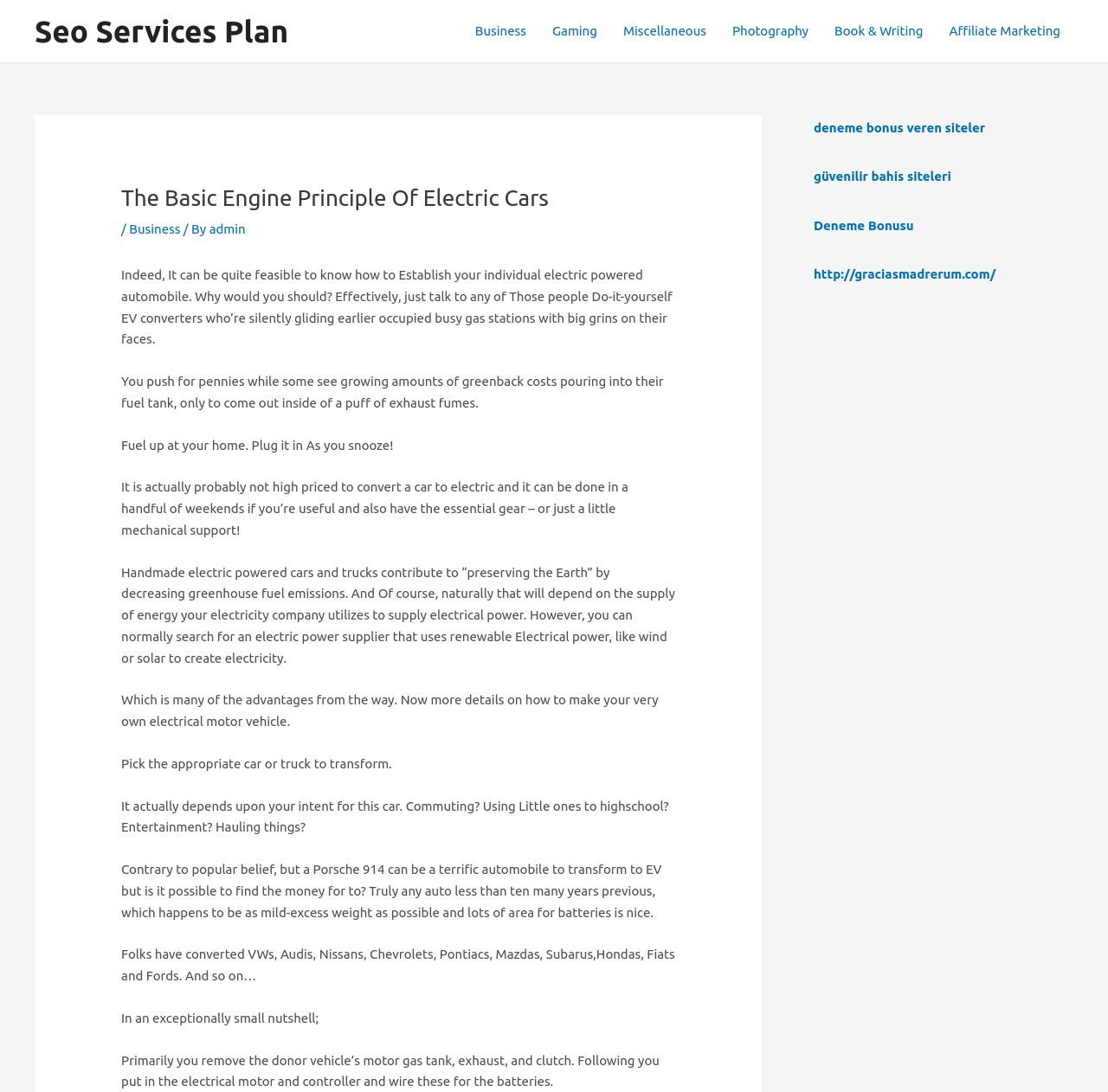Please reply to the following question using a single word or phrase: 
What type of car is suitable for conversion to electric?

Lightweight car with space for batteries